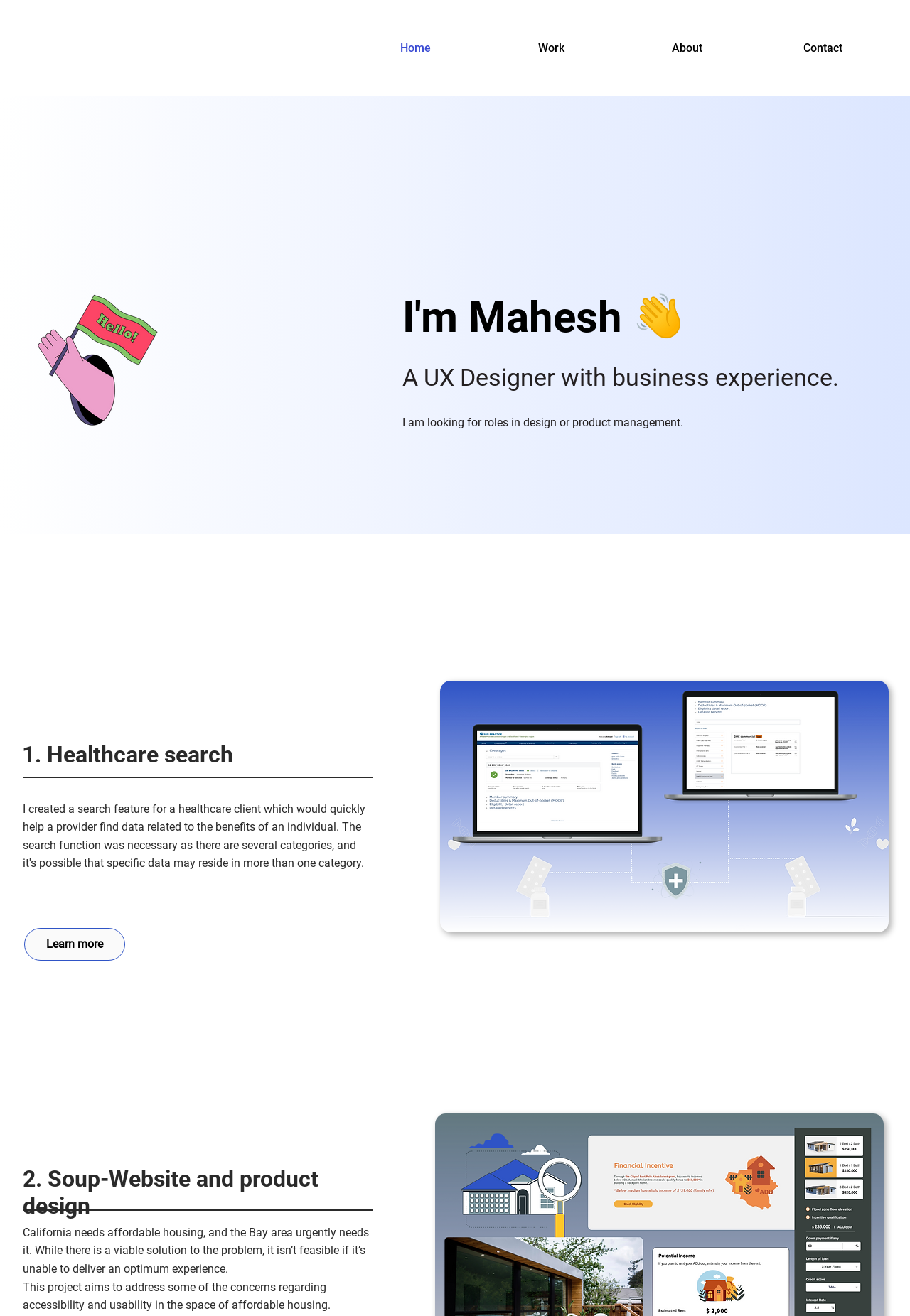Please determine the main heading text of this webpage.

I'm Mahesh 👋